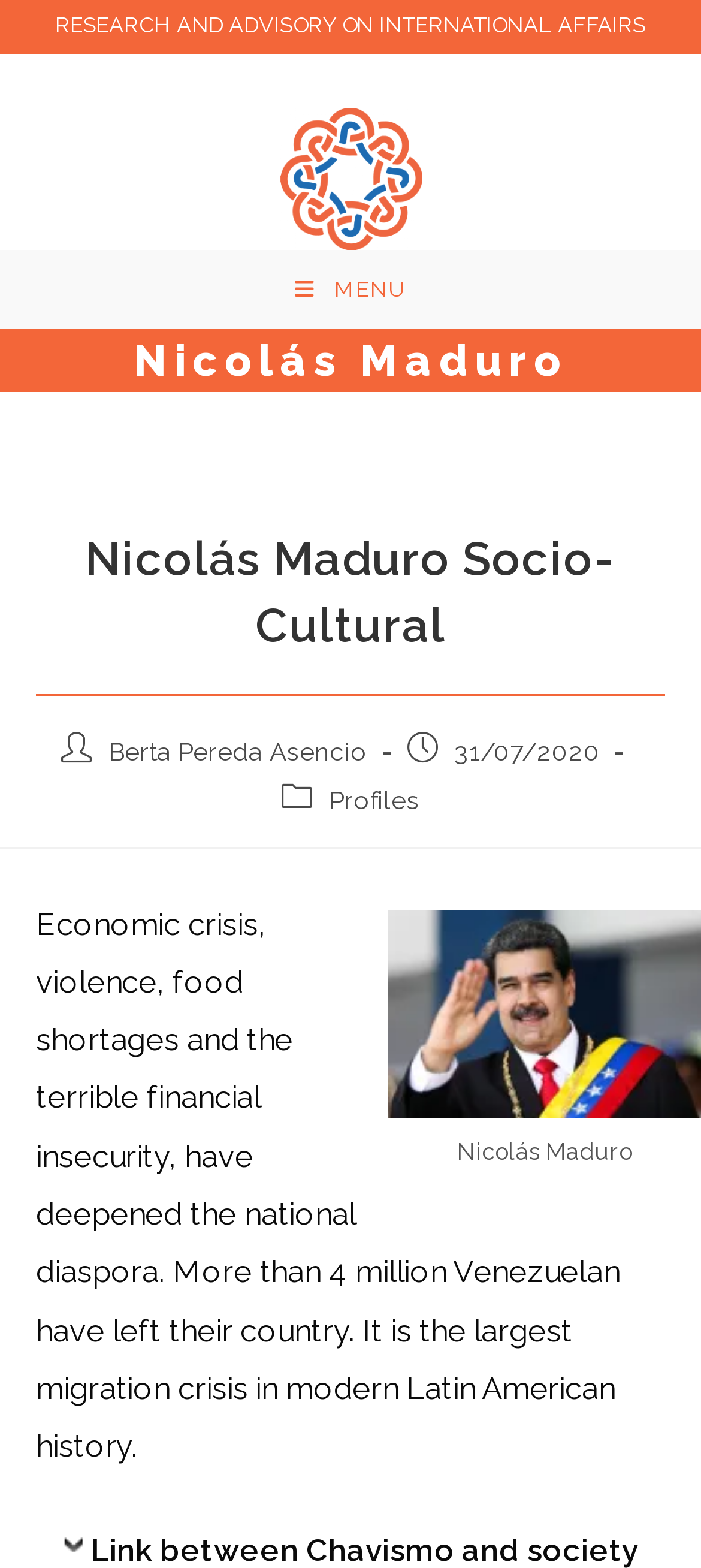Using the details in the image, give a detailed response to the question below:
Who is the author of the post?

The answer can be found in the link 'Berta Pereda Asencio' which is described as 'Post author'. This indicates that the author of the post is Berta Pereda Asencio.